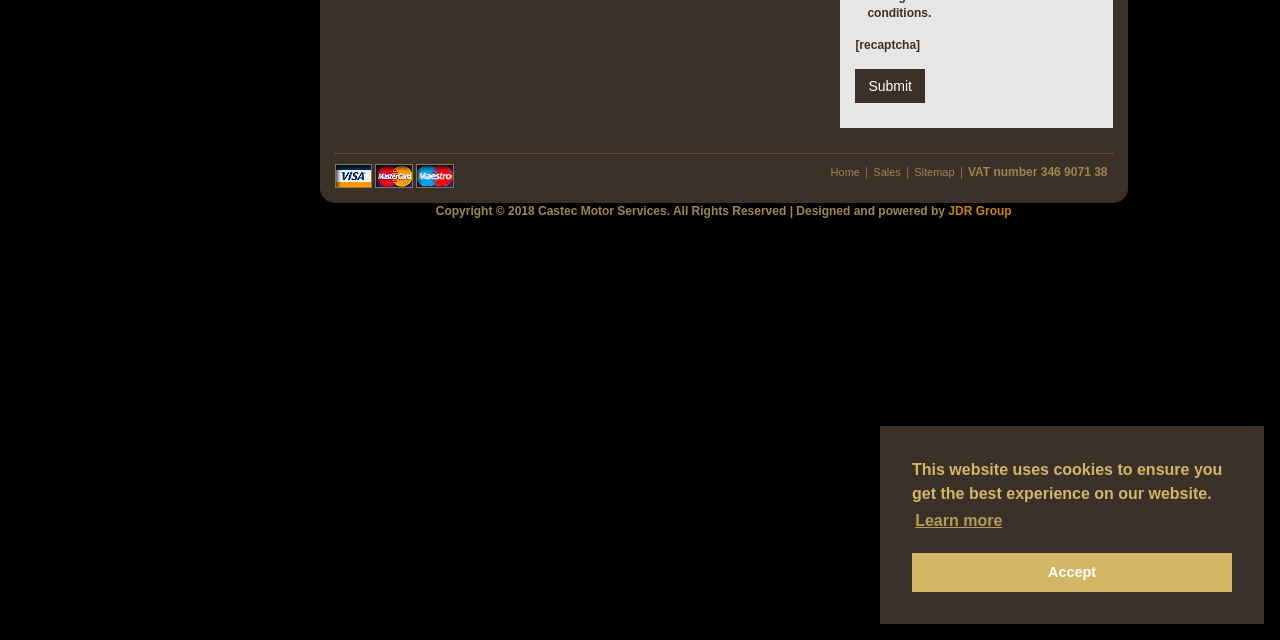For the following element description, predict the bounding box coordinates in the format (top-left x, top-left y, bottom-right x, bottom-right y). All values should be floating point numbers between 0 and 1. Description: Accept

[0.712, 0.863, 0.962, 0.925]